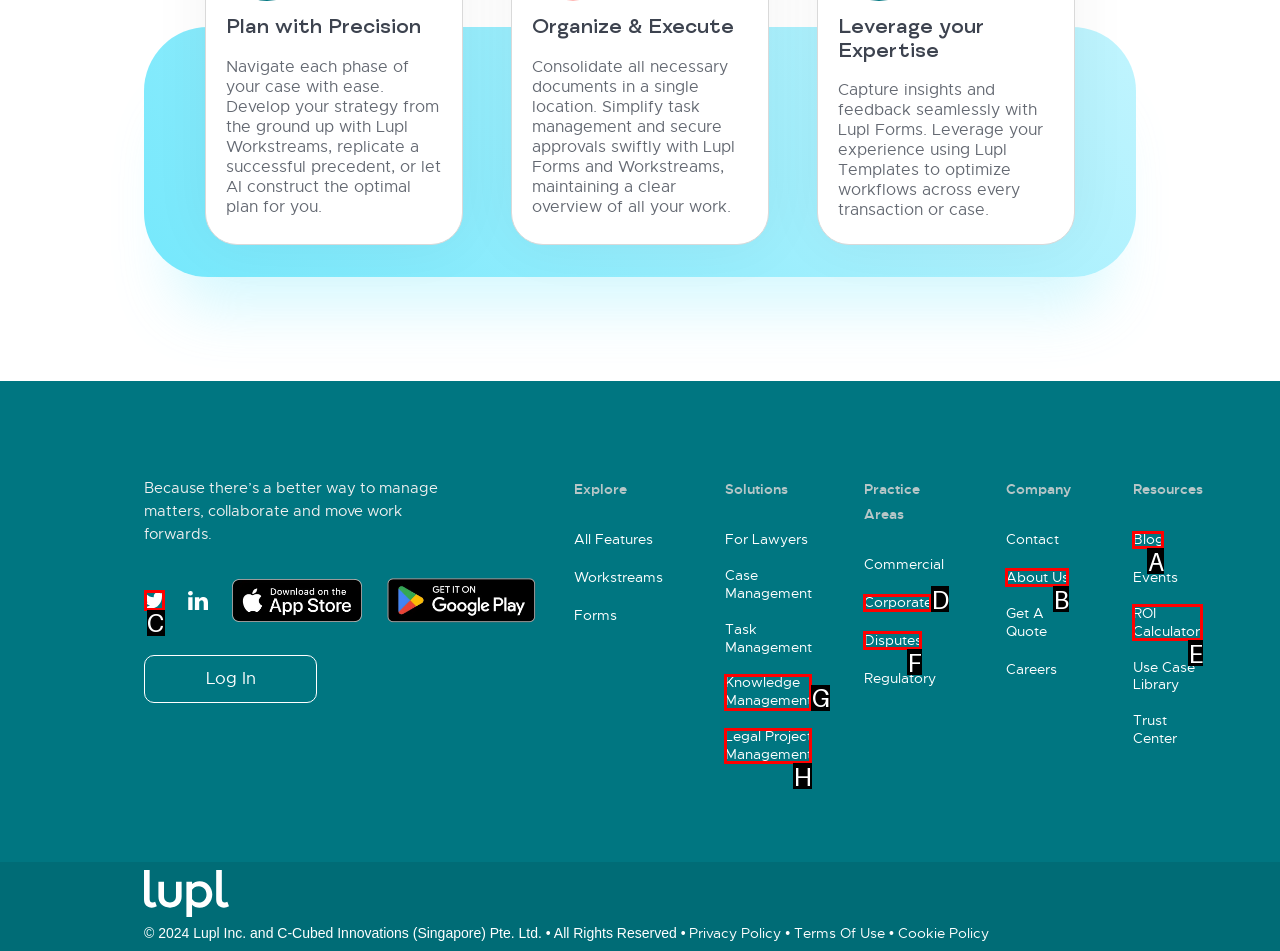Tell me which option I should click to complete the following task: Read the blog
Answer with the option's letter from the given choices directly.

A